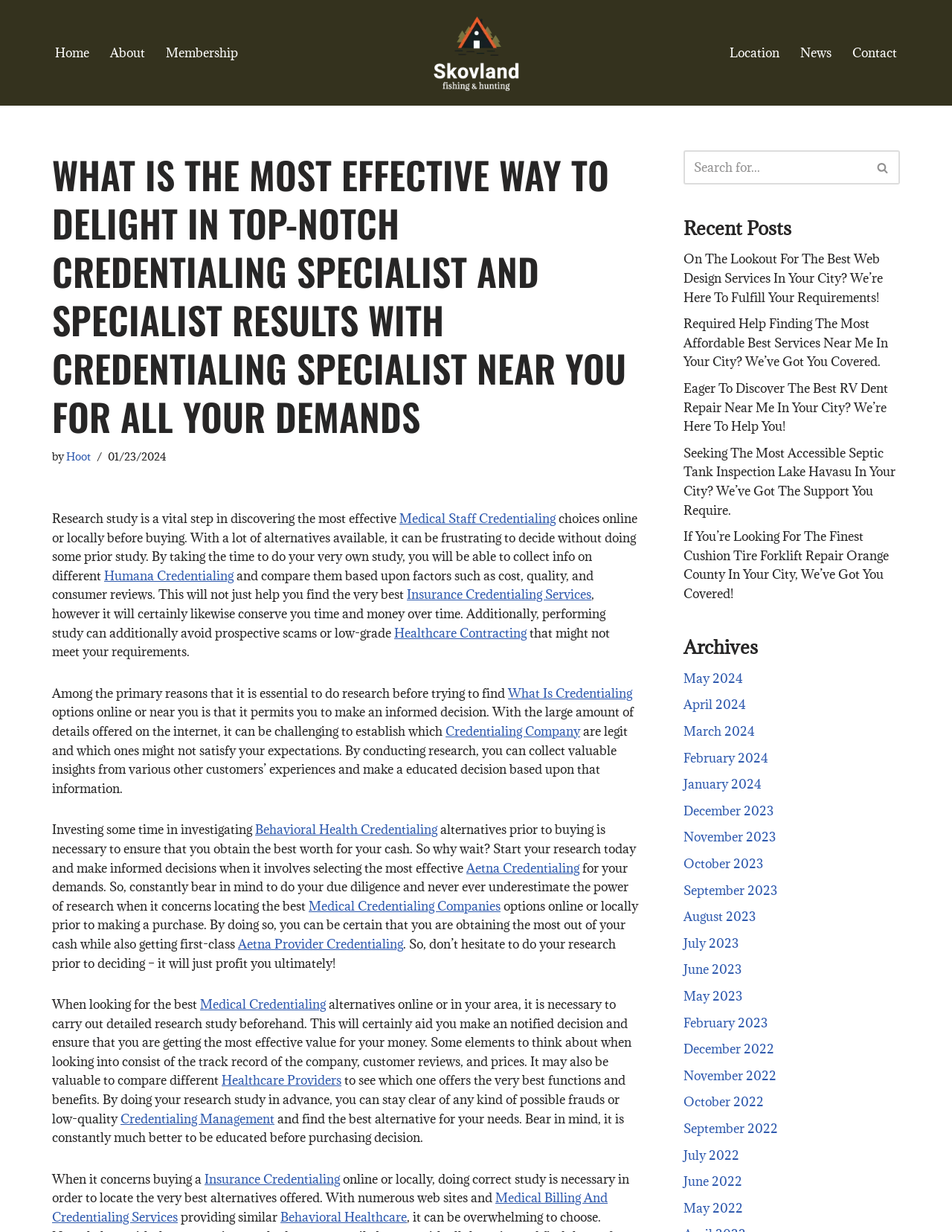Using the information in the image, give a comprehensive answer to the question: 
What is the purpose of conducting research before buying?

According to the text on the webpage, conducting research before buying allows individuals to make an informed decision, avoid potential scams or low-quality options, and find the best value for their money.